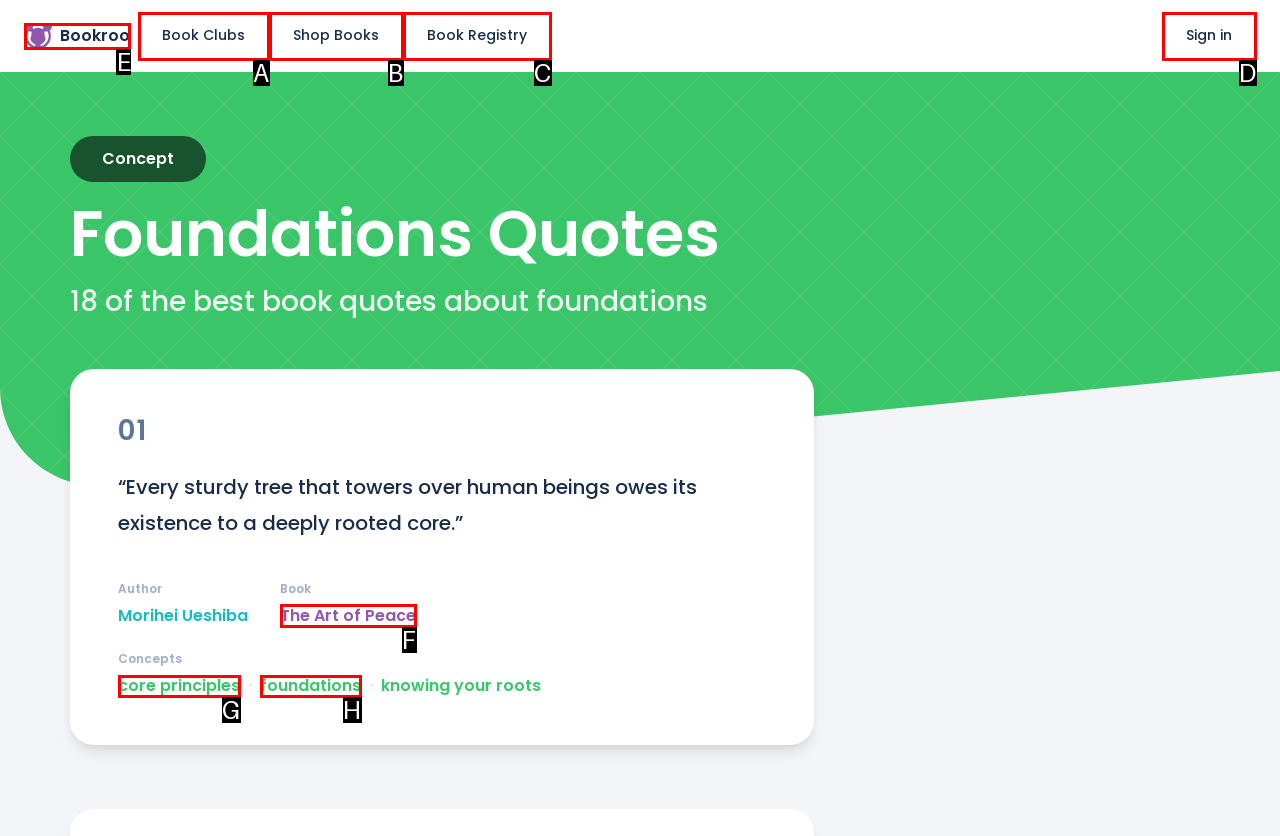Determine the letter of the UI element that you need to click to perform the task: Click on the 'Bookroo' link.
Provide your answer with the appropriate option's letter.

E